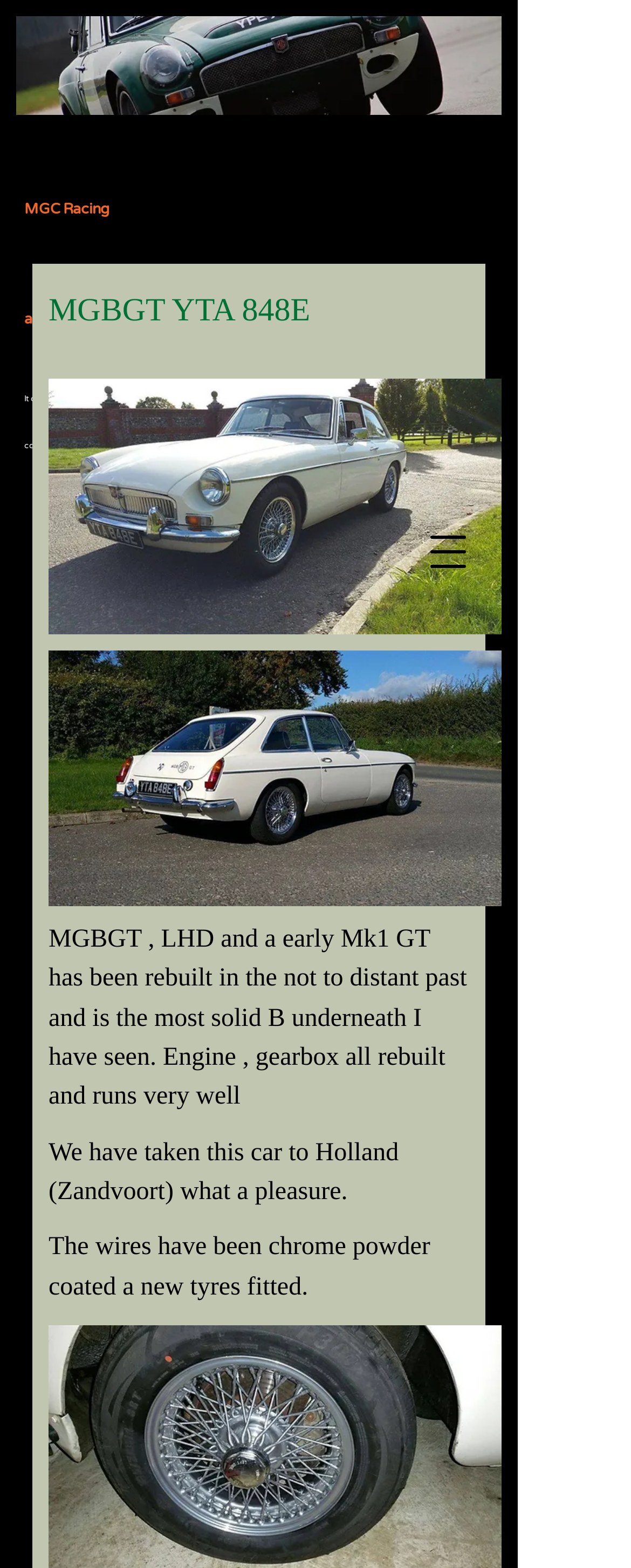Convey a detailed summary of the webpage, mentioning all key elements.

The webpage appears to be a description of a classic car, specifically an MGBGT. At the top-left corner, there is a small image, likely a thumbnail of the car. Below the image, there is a heading with no text content, followed by a static text "MGC Racing and Road" and another static text "It does go round corners", which suggests that the car is capable of handling corners well.

On the right side of the page, there is a button labeled "Open navigation menu" which, when clicked, opens a dialog box. Within this dialog box, there are several paragraphs of text describing the car's features and history. The first paragraph mentions the car's model, MGBGT YTA 848E, and describes it as being rebuilt in the recent past, with a solid body and rebuilt engine and gearbox. The second paragraph mentions that the car has been taken to Holland, specifically to the Zandvoort racing circuit, and that it was a pleasure to drive. The third paragraph notes that the car's wires have been chrome powder coated and new tires have been fitted.

Overall, the webpage appears to be a detailed description of a classic car, with a focus on its features, history, and performance.